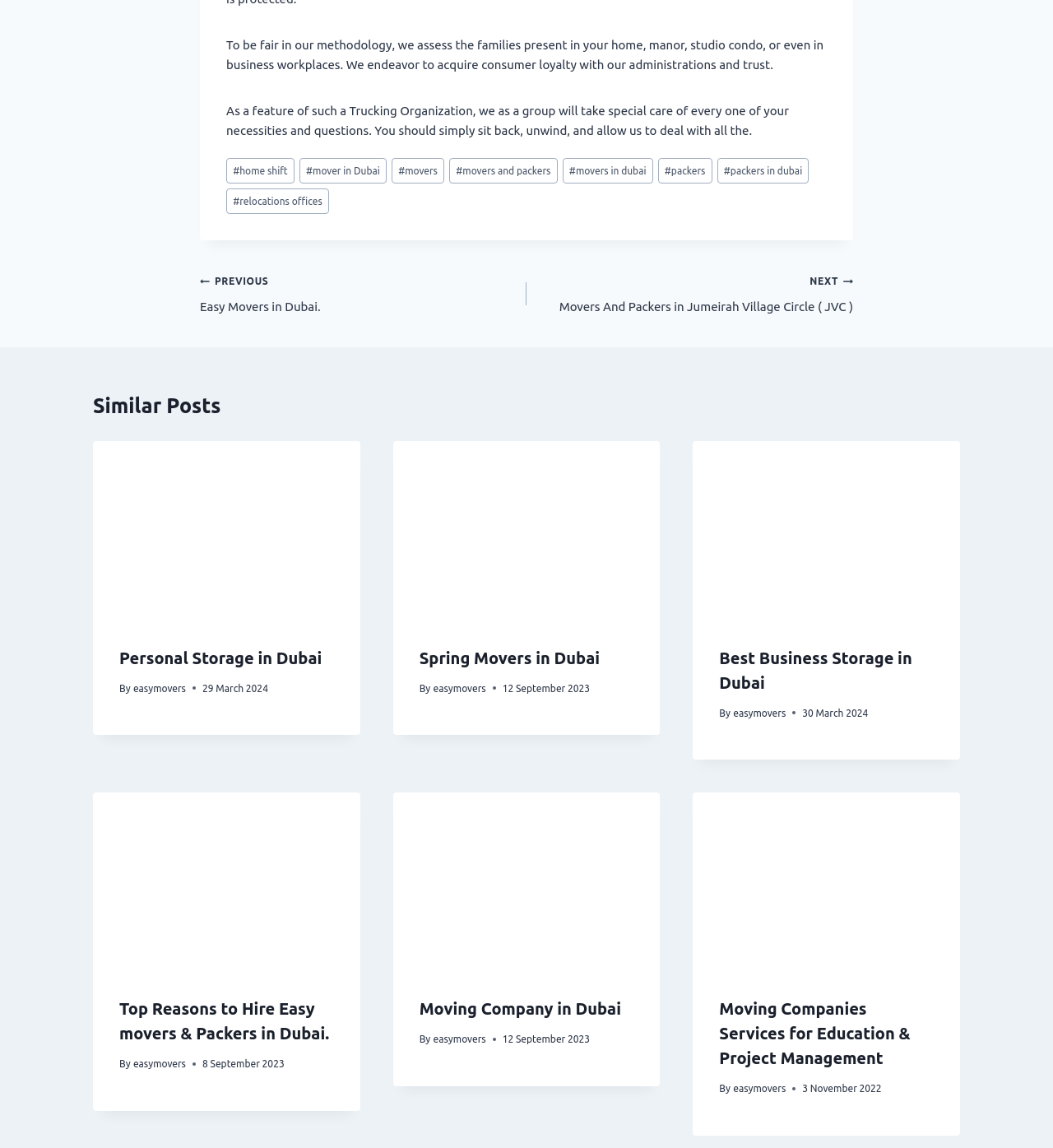Answer the question briefly using a single word or phrase: 
What is the topic of the first article?

Personal Storage in Dubai